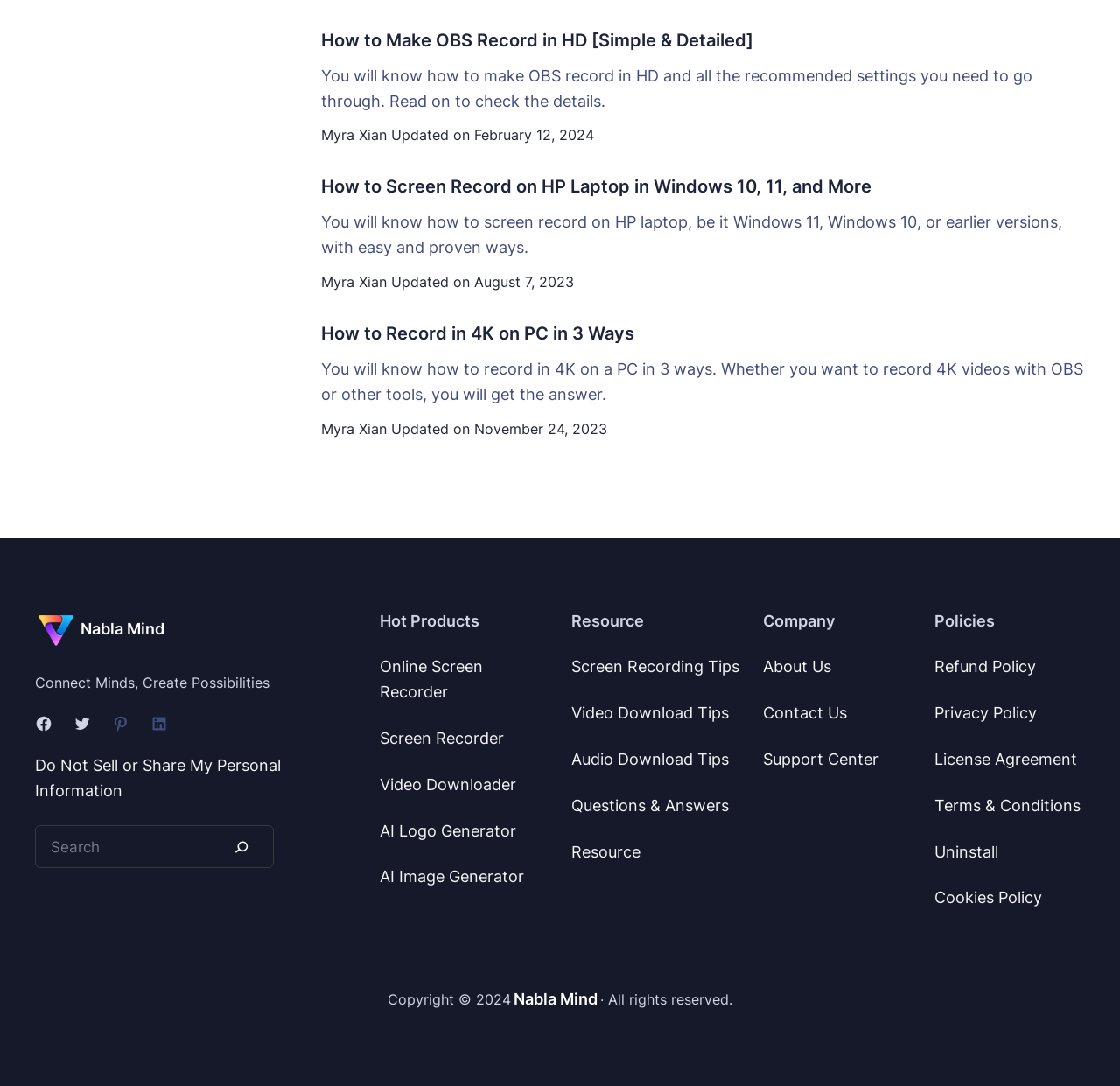Based on the element description Online Screen Recorder, identify the bounding box of the UI element in the given webpage screenshot. The coordinates should be in the format (top-left x, top-left y, bottom-right x, bottom-right y) and must be between 0 and 1.

[0.339, 0.605, 0.432, 0.646]